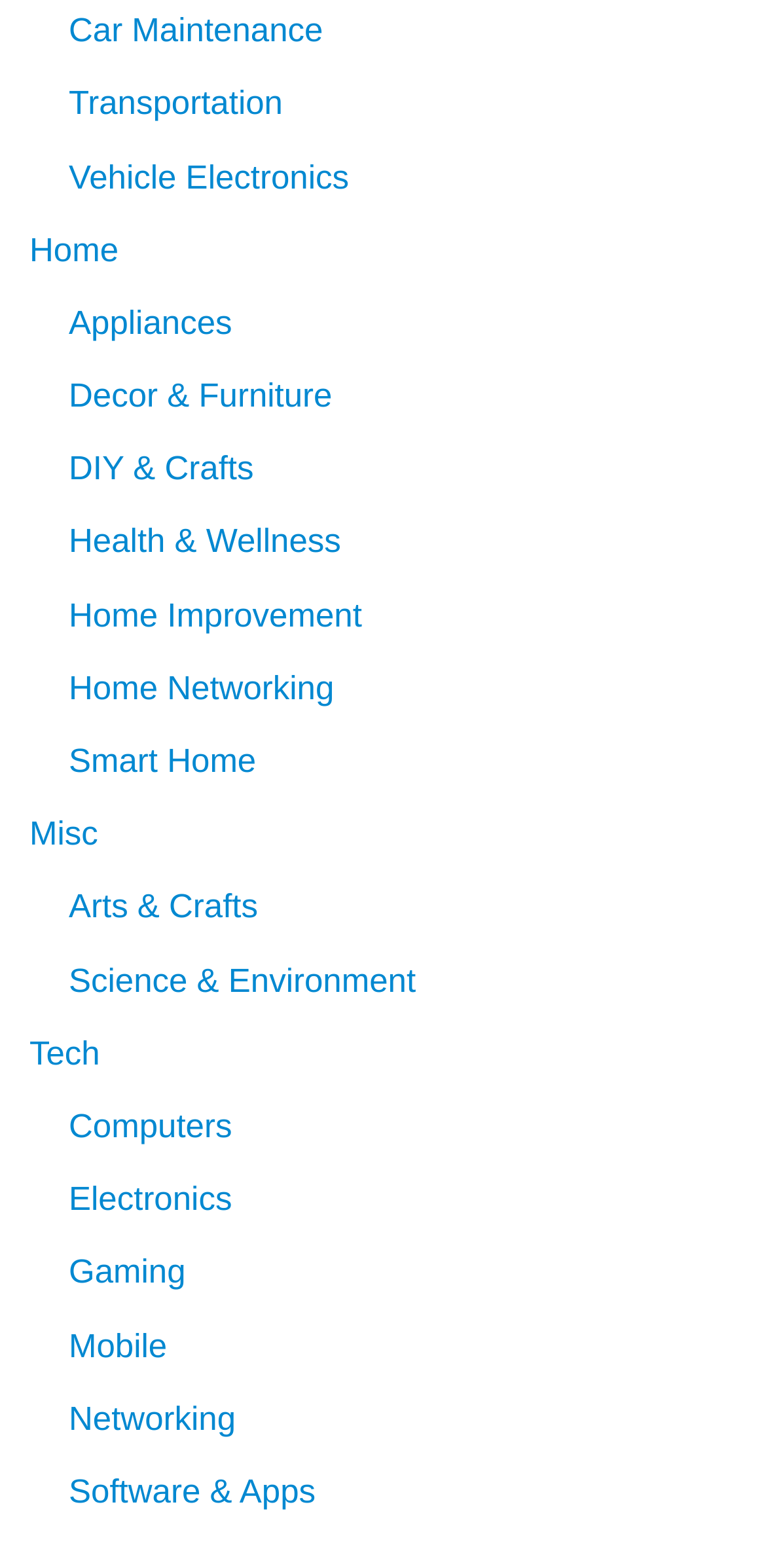Identify the bounding box coordinates for the element that needs to be clicked to fulfill this instruction: "Click on Car Maintenance". Provide the coordinates in the format of four float numbers between 0 and 1: [left, top, right, bottom].

[0.09, 0.008, 0.422, 0.032]